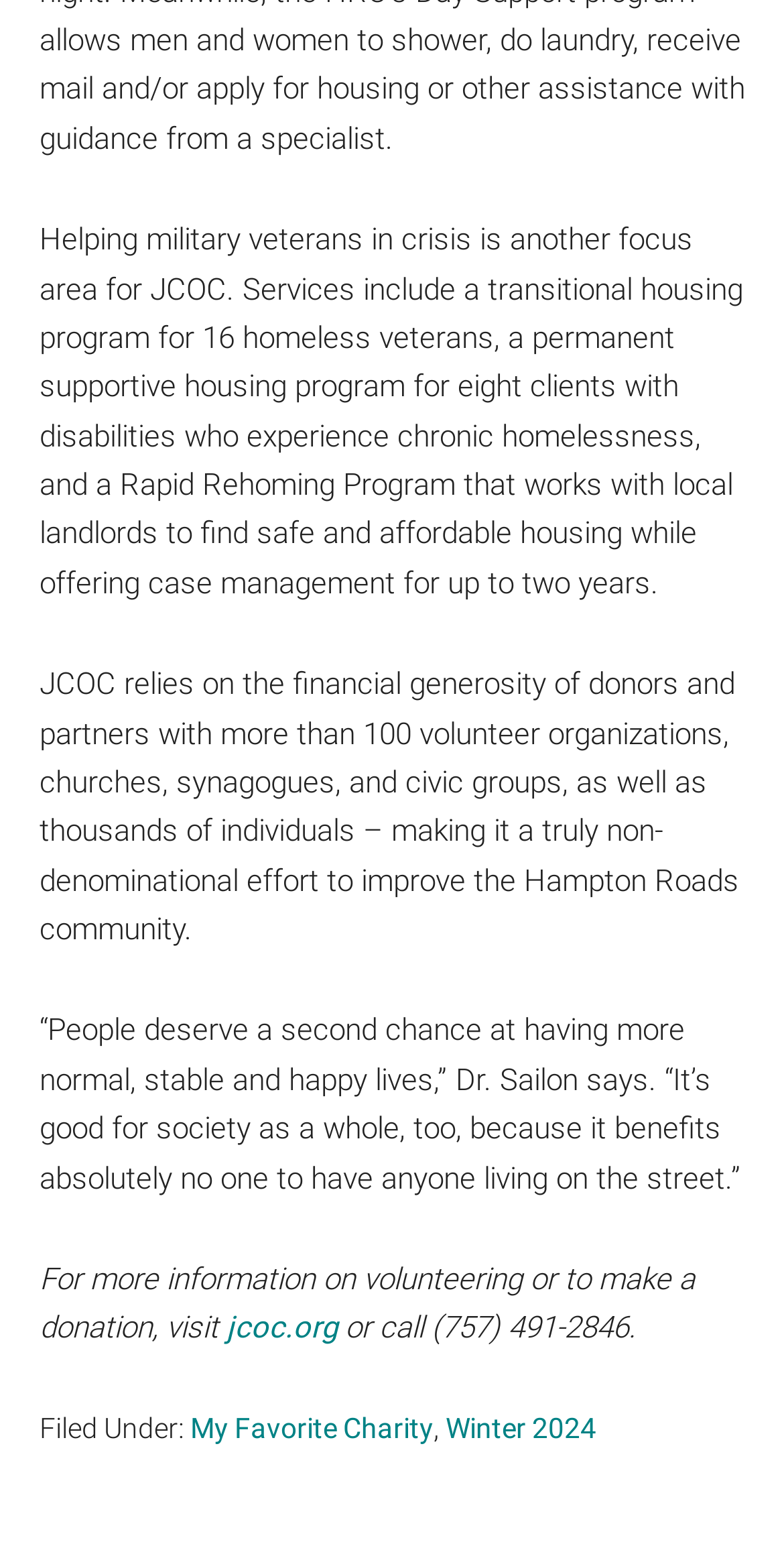Use a single word or phrase to answer the question:
What is the focus area of JCOC?

Helping military veterans in crisis